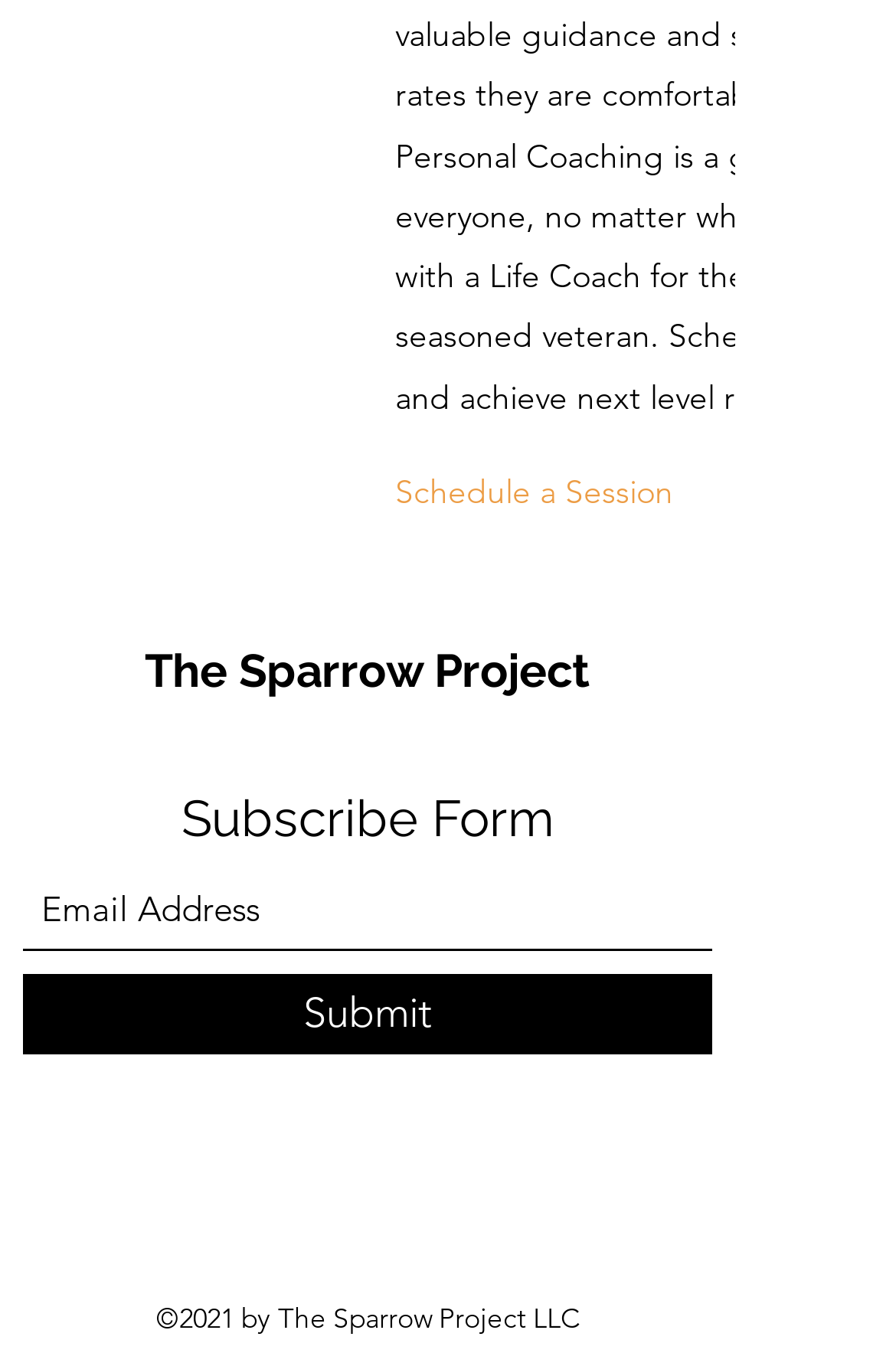What is the purpose of the 'Schedule a Session' link?
Please answer using one word or phrase, based on the screenshot.

To schedule a session